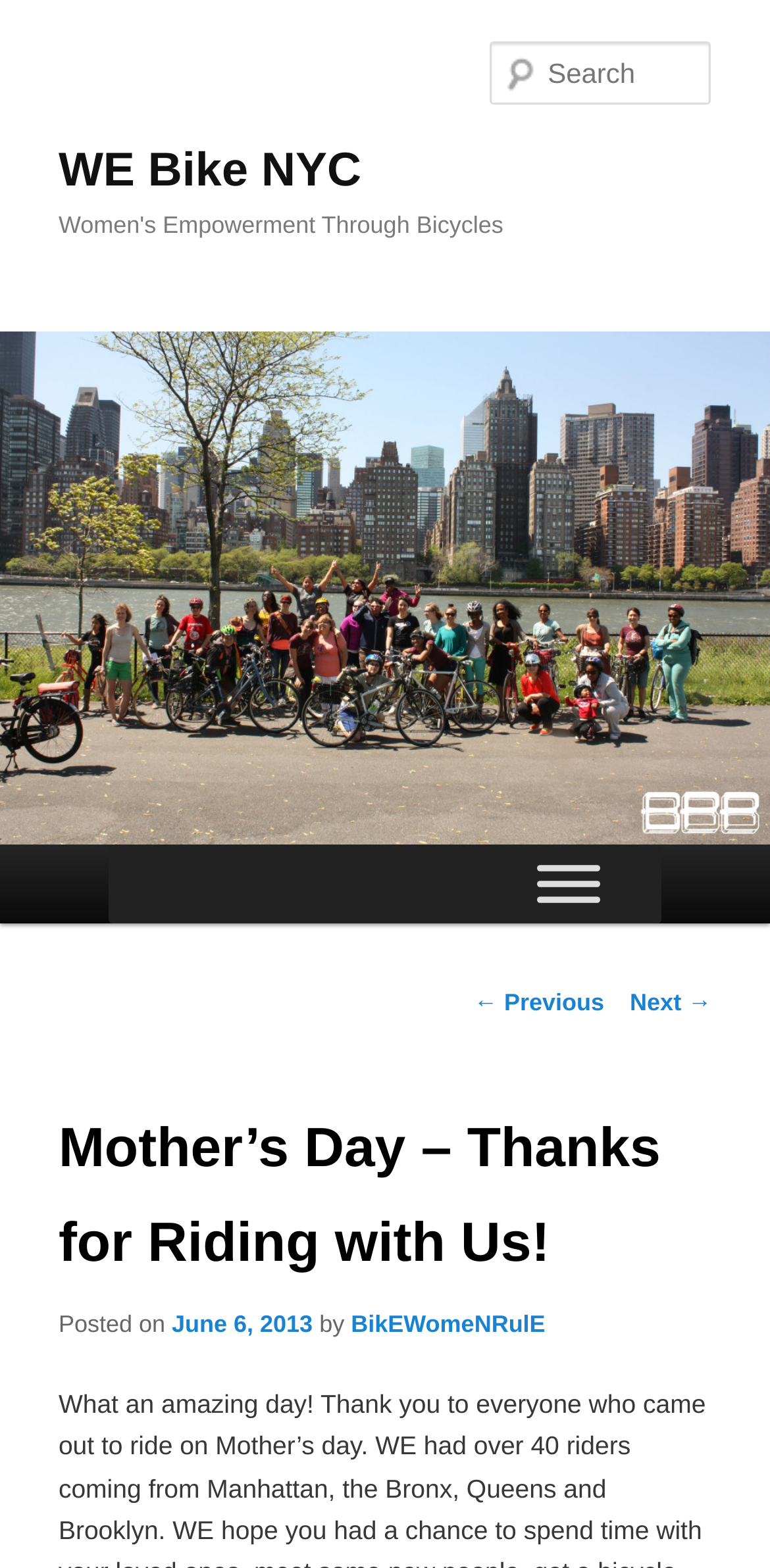Can you look at the image and give a comprehensive answer to the question:
When was the post published?

The publication date of the post can be found at the bottom of the post, where it says 'Posted on June 6, 2013'. This indicates that the post was published on June 6, 2013.